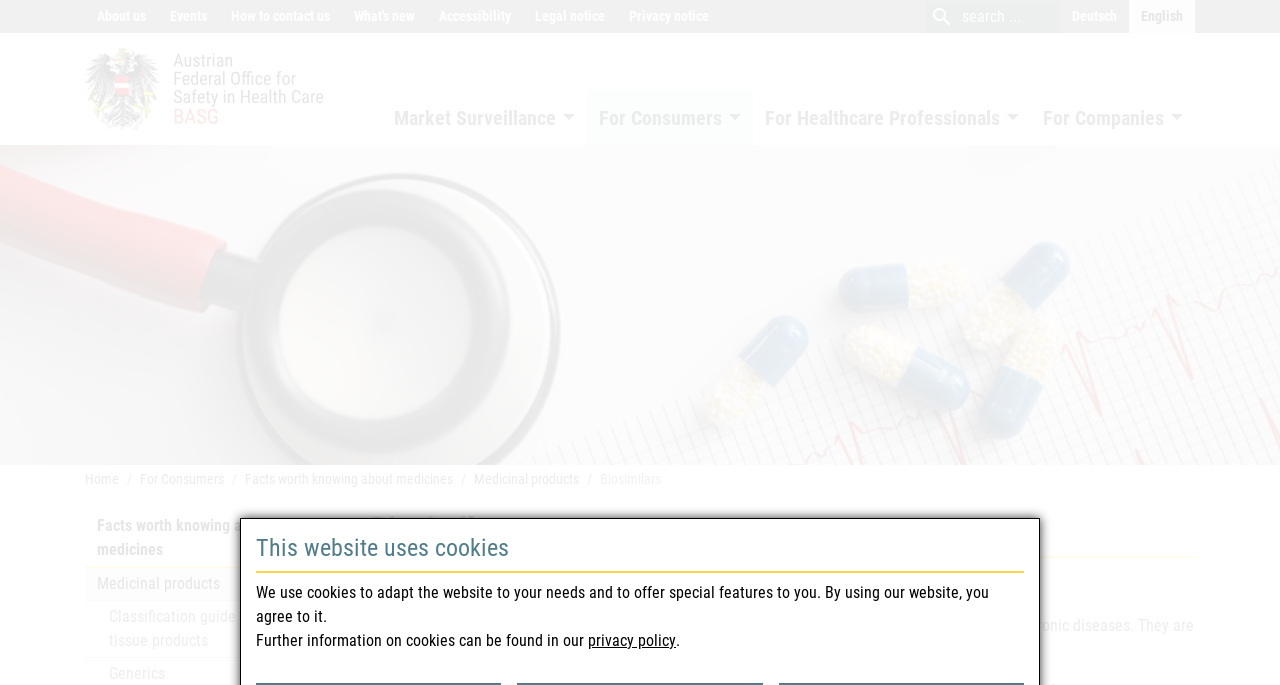What is the purpose of the search function?
Refer to the image and respond with a one-word or short-phrase answer.

To search the webpage